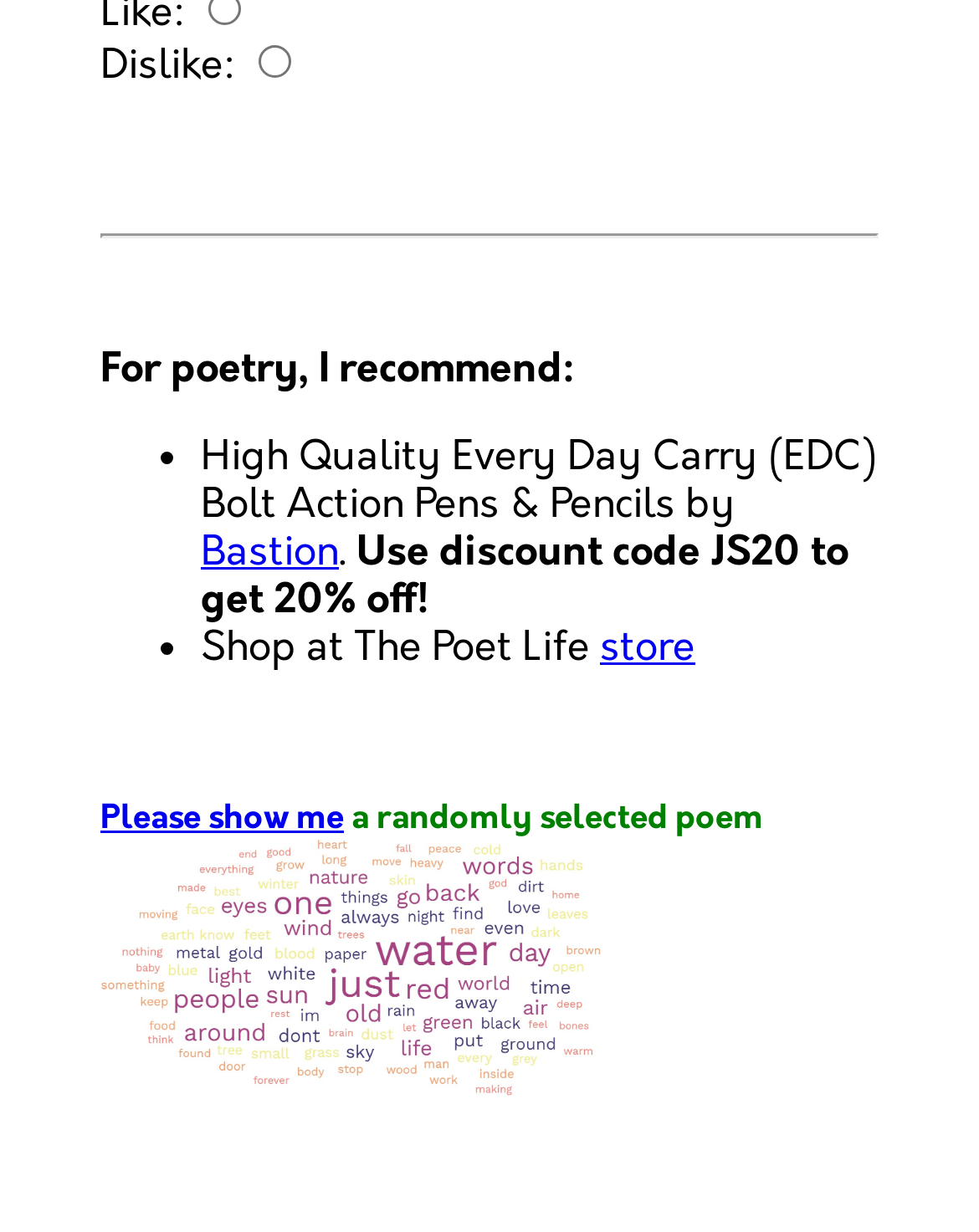Find the bounding box coordinates of the UI element according to this description: "store".

[0.613, 0.507, 0.71, 0.546]